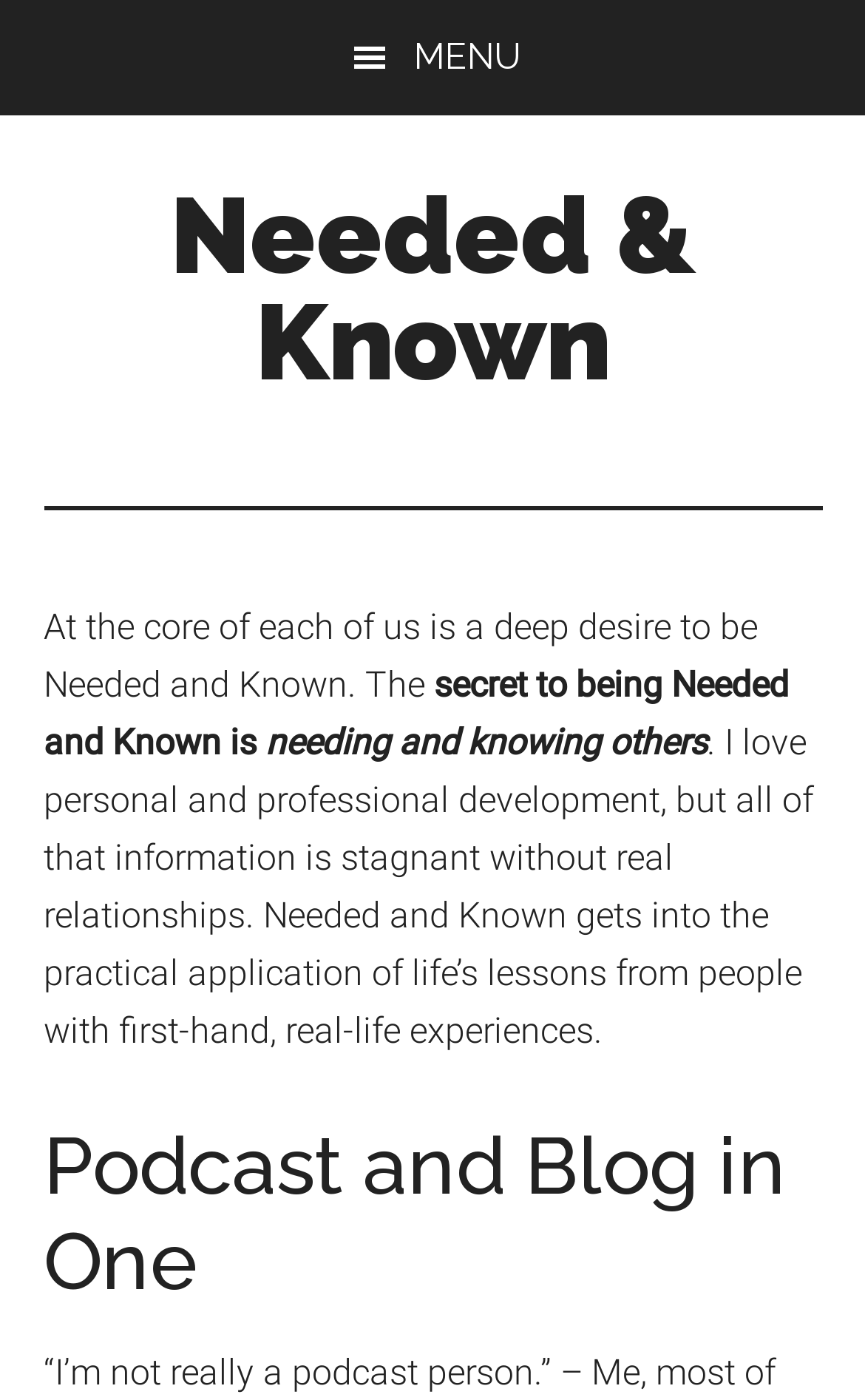Using the element description: "Needed & Known", determine the bounding box coordinates. The coordinates should be in the format [left, top, right, bottom], with values between 0 and 1.

[0.196, 0.124, 0.804, 0.288]